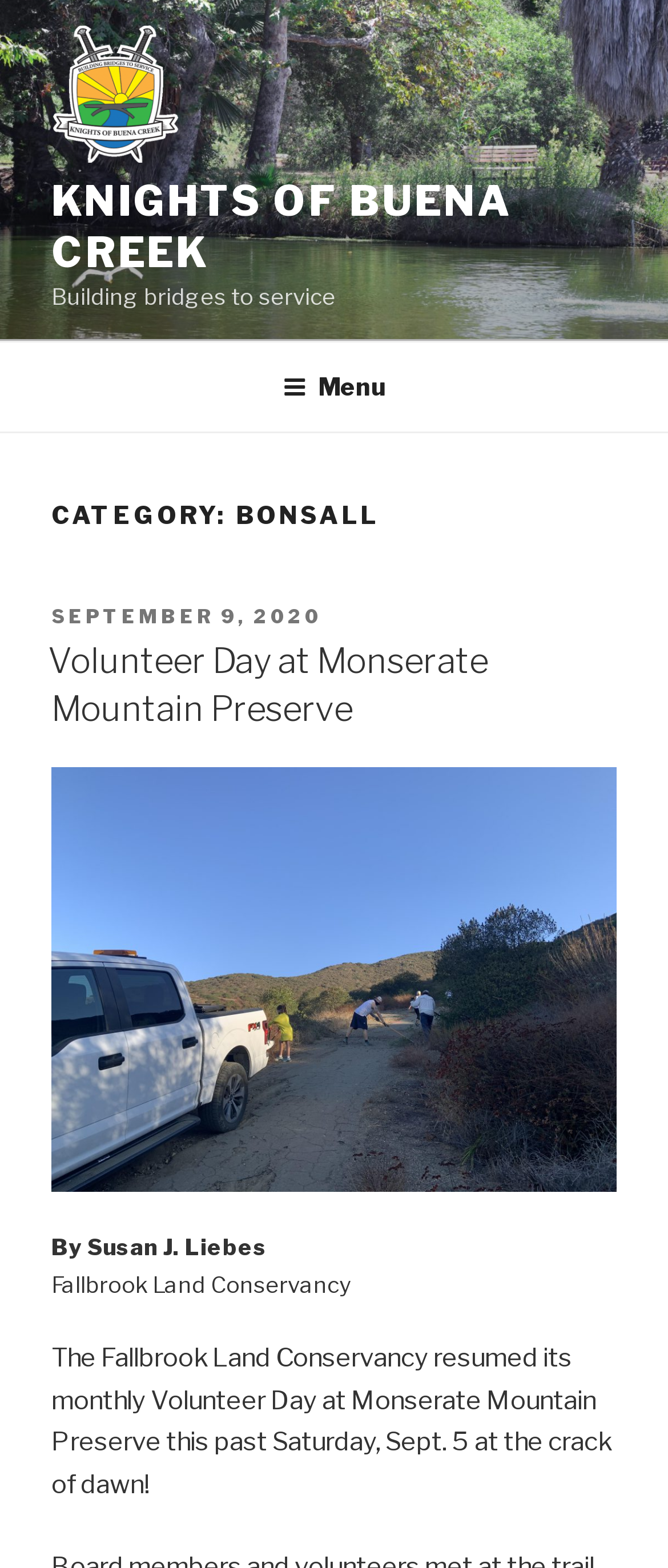What is the activity described in the post?
Please answer using one word or phrase, based on the screenshot.

Volunteer Day